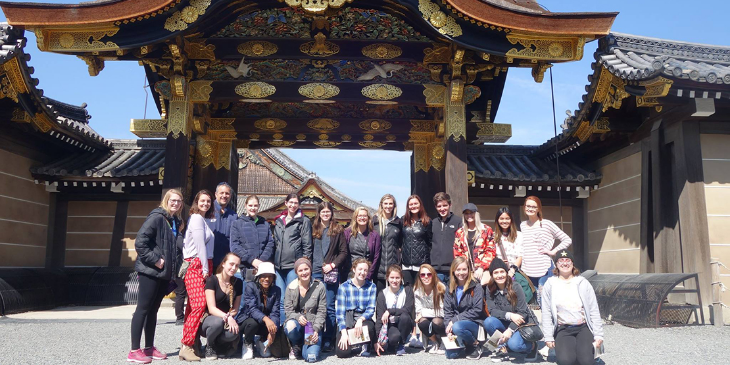How many travelers are in the group?
Refer to the image and provide a concise answer in one word or phrase.

22